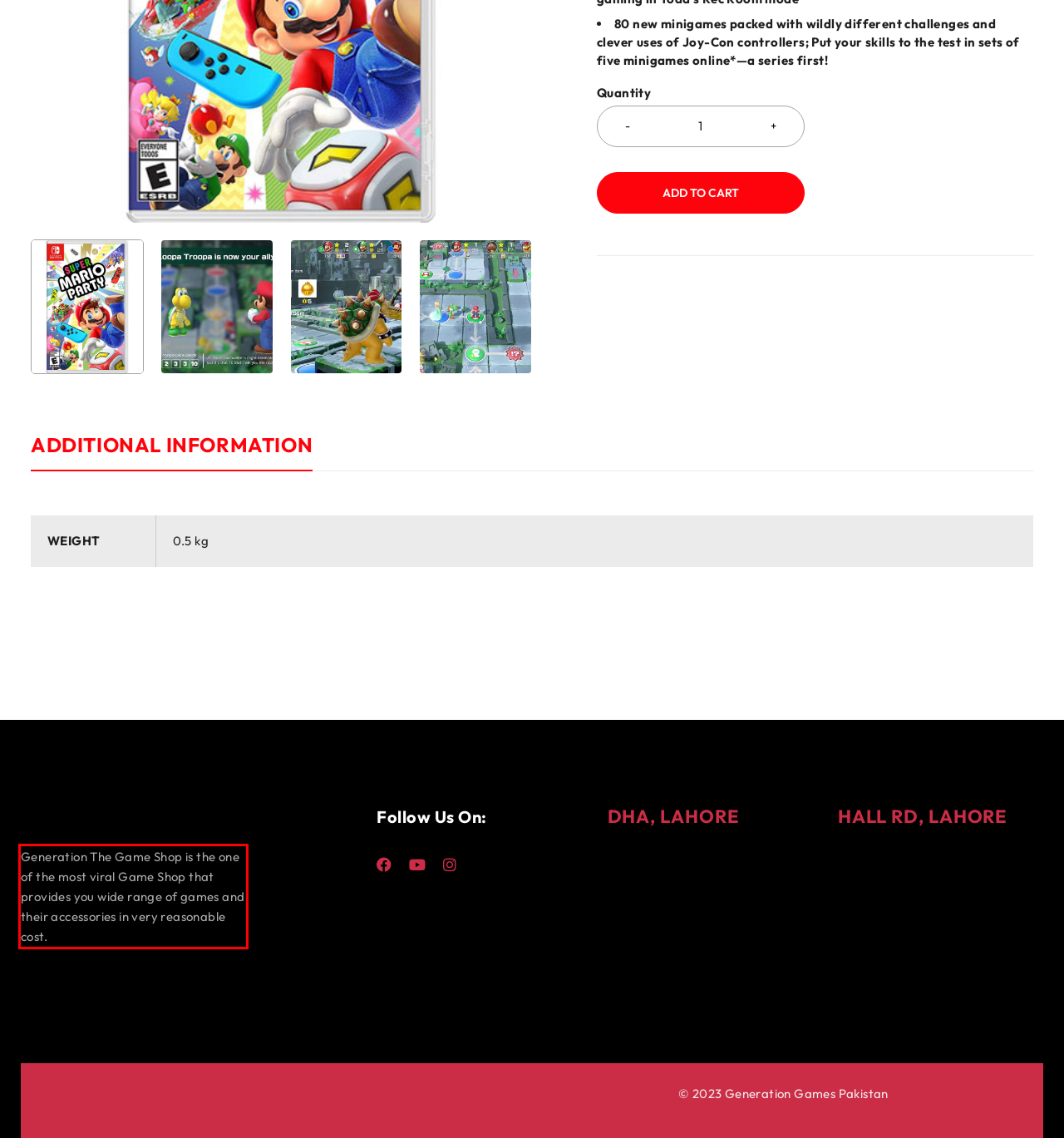Using the webpage screenshot, recognize and capture the text within the red bounding box.

Generation The Game Shop is the one of the most viral Game Shop that provides you wide range of games and their accessories in very reasonable cost.